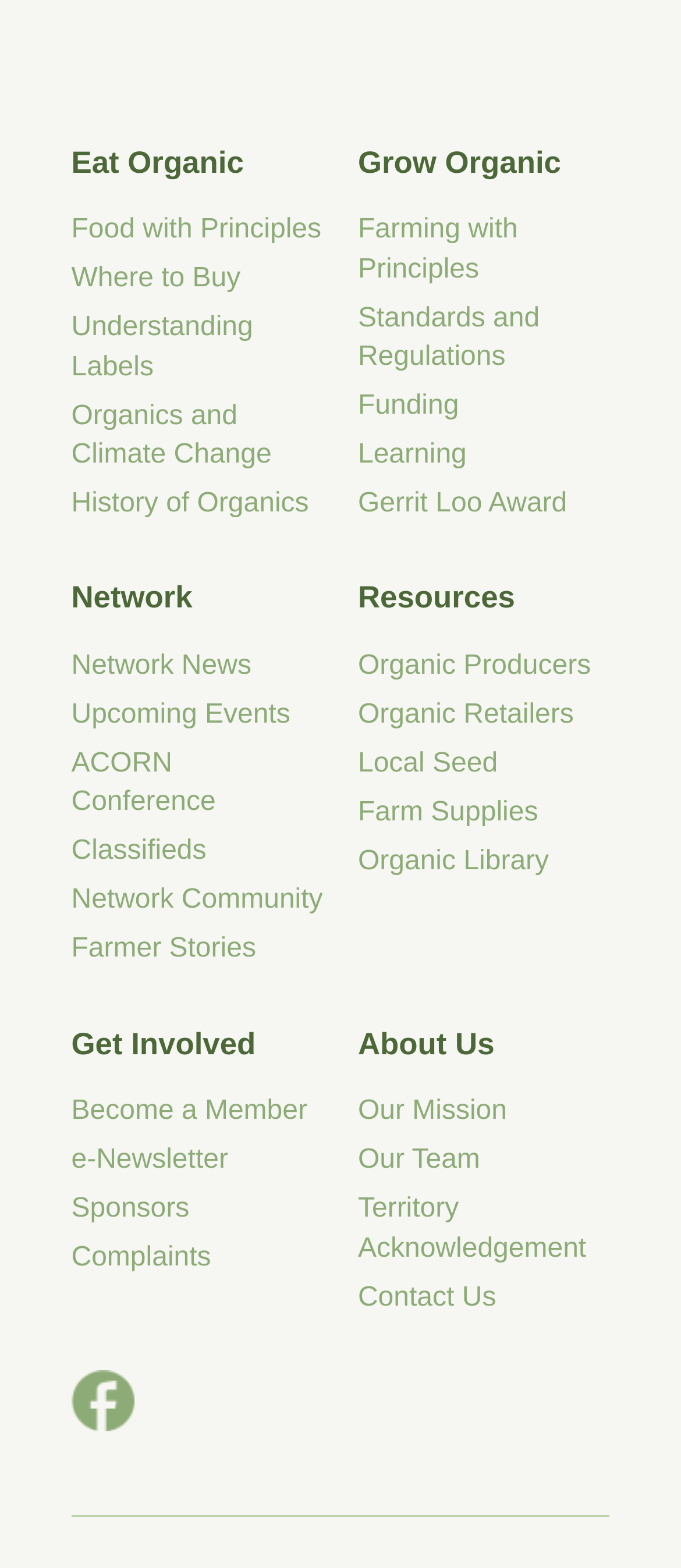Answer the following query with a single word or phrase:
How many social media icons are on this webpage?

1